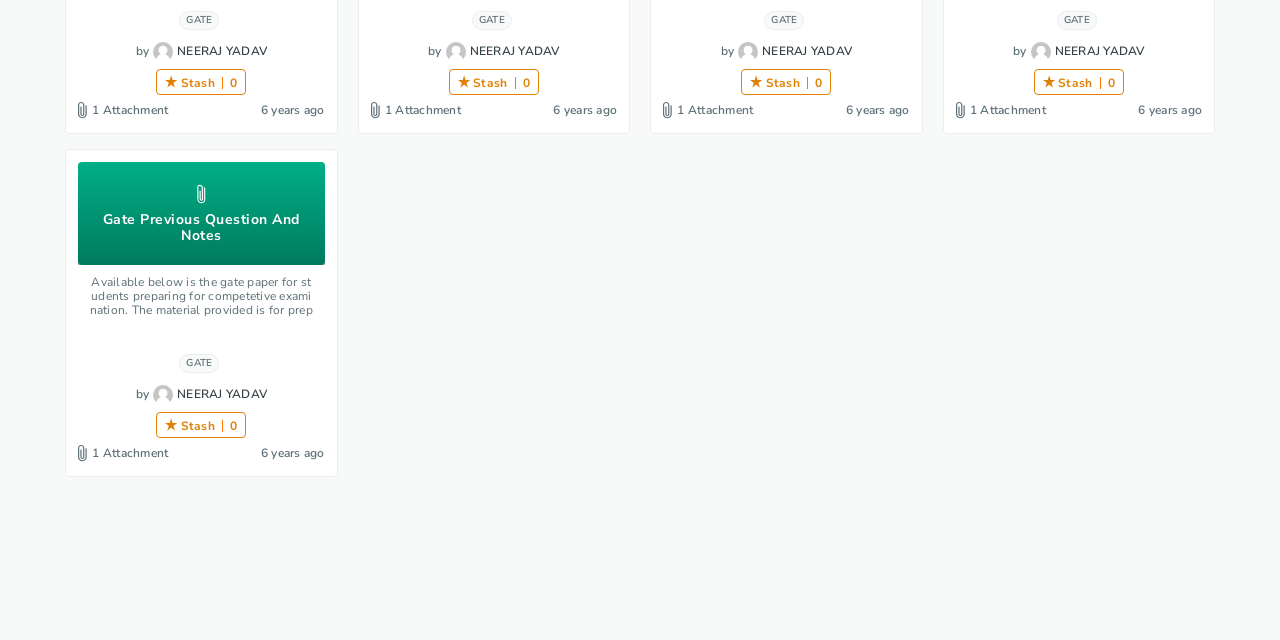Using the description "Stash 0", predict the bounding box of the relevant HTML element.

[0.808, 0.108, 0.878, 0.148]